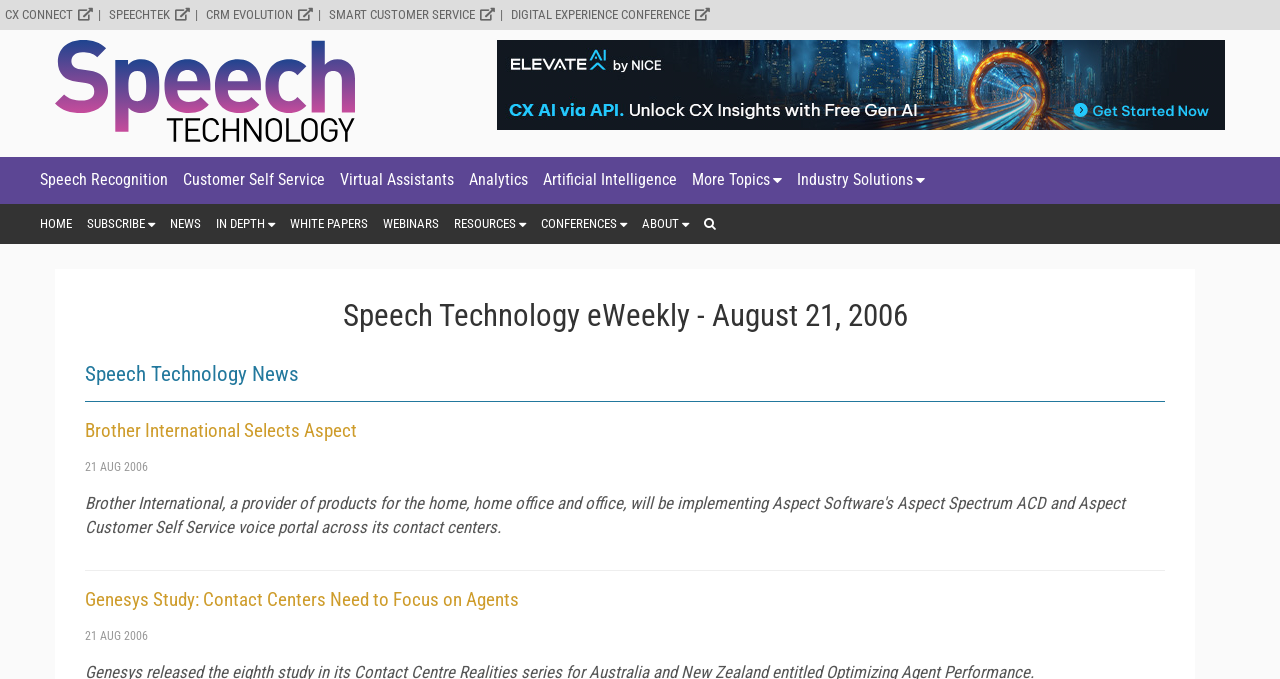What are the main categories on this website?
Provide a concise answer using a single word or phrase based on the image.

Speech Recognition, Customer Self Service, etc.